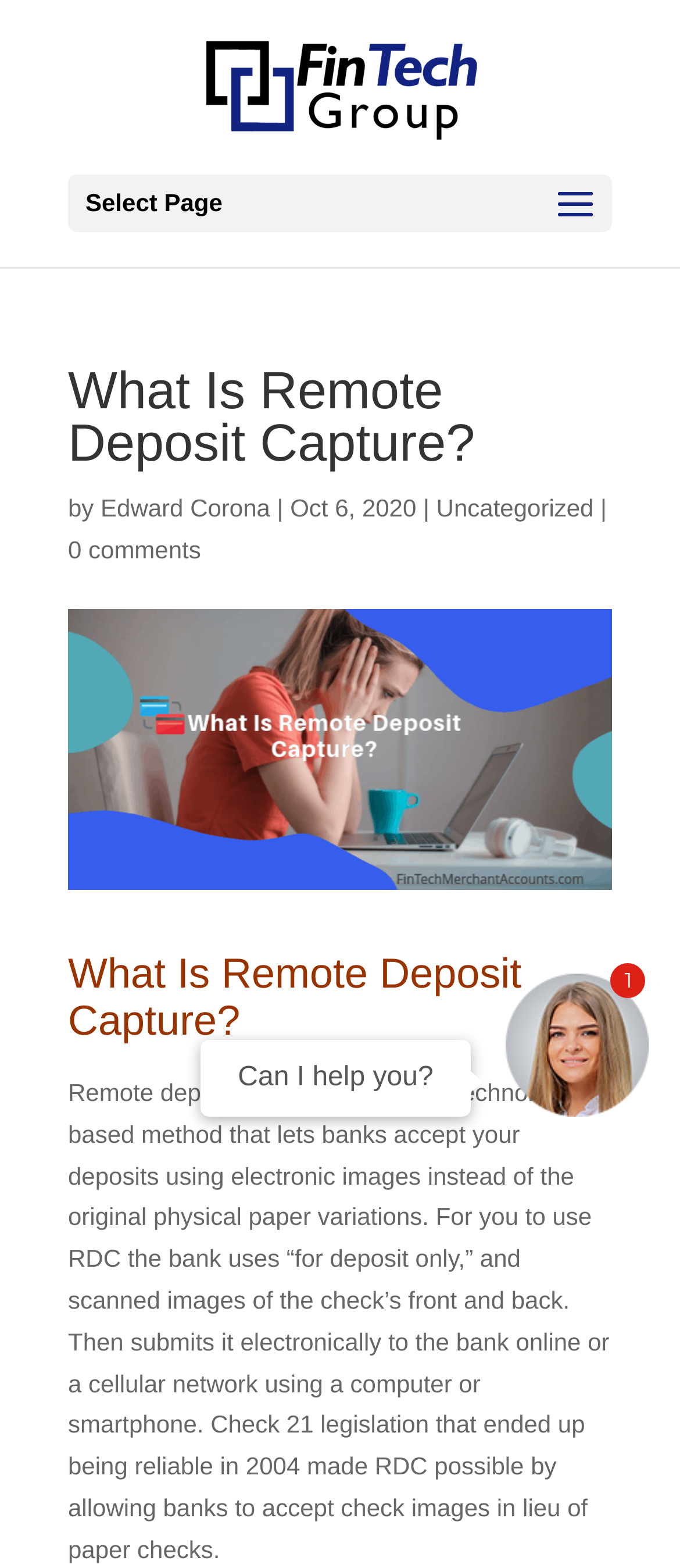Can you find and provide the main heading text of this webpage?

What Is Remote Deposit Capture?